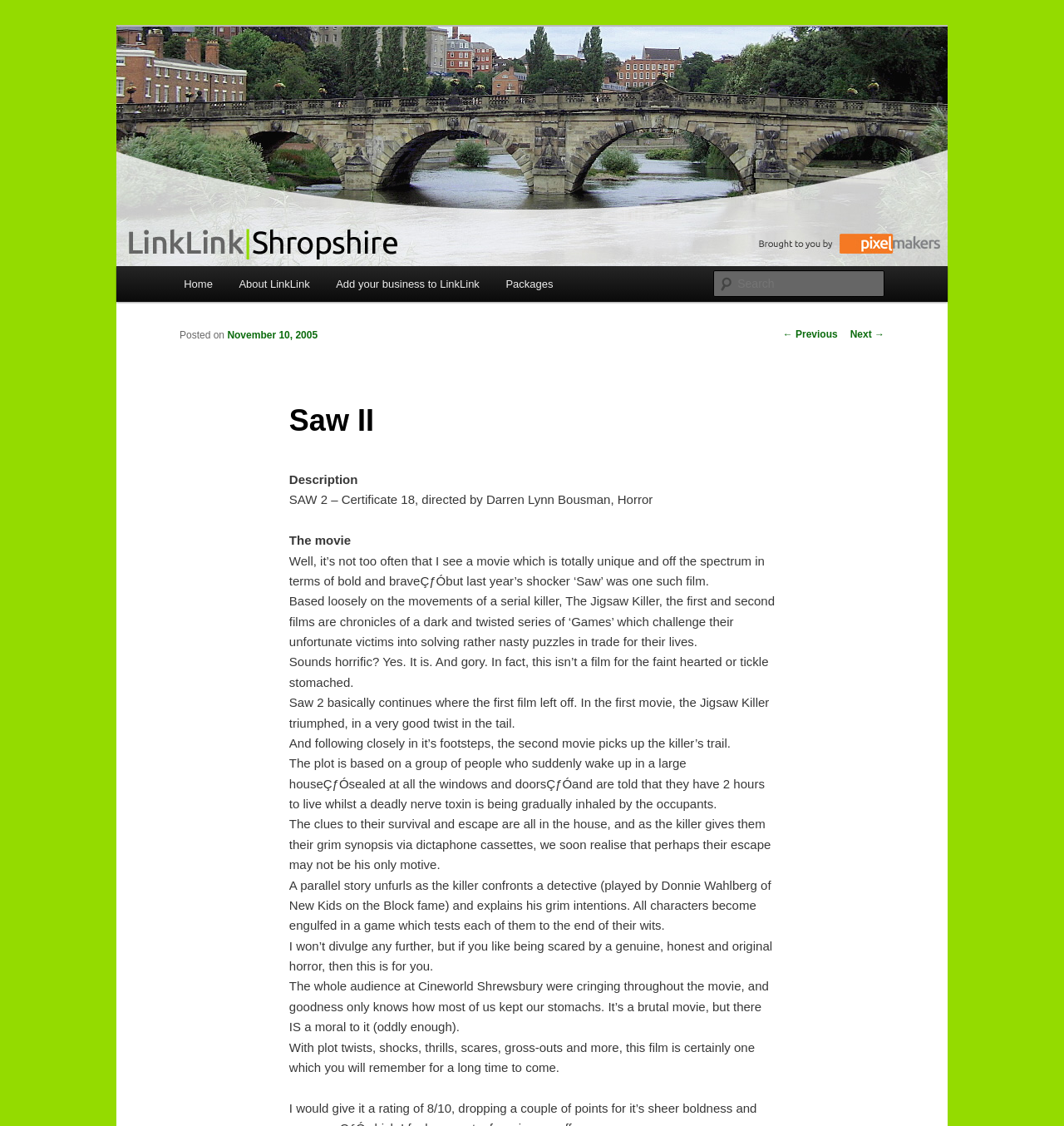Elaborate on the different components and information displayed on the webpage.

The webpage is about the movie "Saw II" and appears to be a review or article about the film. At the top, there is a heading "LinkLink" and a link with the same text, which is likely the title of the webpage or the website's name. Below this, there is another heading "The independent Shropshire Business Directory" and a large image with the same text, which takes up most of the top section of the page.

On the left side of the page, there is a menu with links to "Home", "About LinkLink", "Add your business to LinkLink", and "Packages". Below this menu, there is a section with a heading "Post navigation" and links to "← Previous" and "Next →".

The main content of the page is a review or article about the movie "Saw II". The text is divided into several paragraphs, each describing the movie's plot, themes, and the reviewer's experience watching it. The text is quite detailed and includes quotes from the movie. There are no images in this section, but there are several headings and subheadings breaking up the text.

At the top of the main content section, there is a heading "Saw II" and a static text "Posted on November 10, 2005". The review is quite lengthy and takes up most of the page. The text is well-structured and easy to follow, with clear headings and paragraphs. Overall, the webpage appears to be a review or article about the movie "Saw II" and is likely part of a larger website or blog about movies or entertainment.